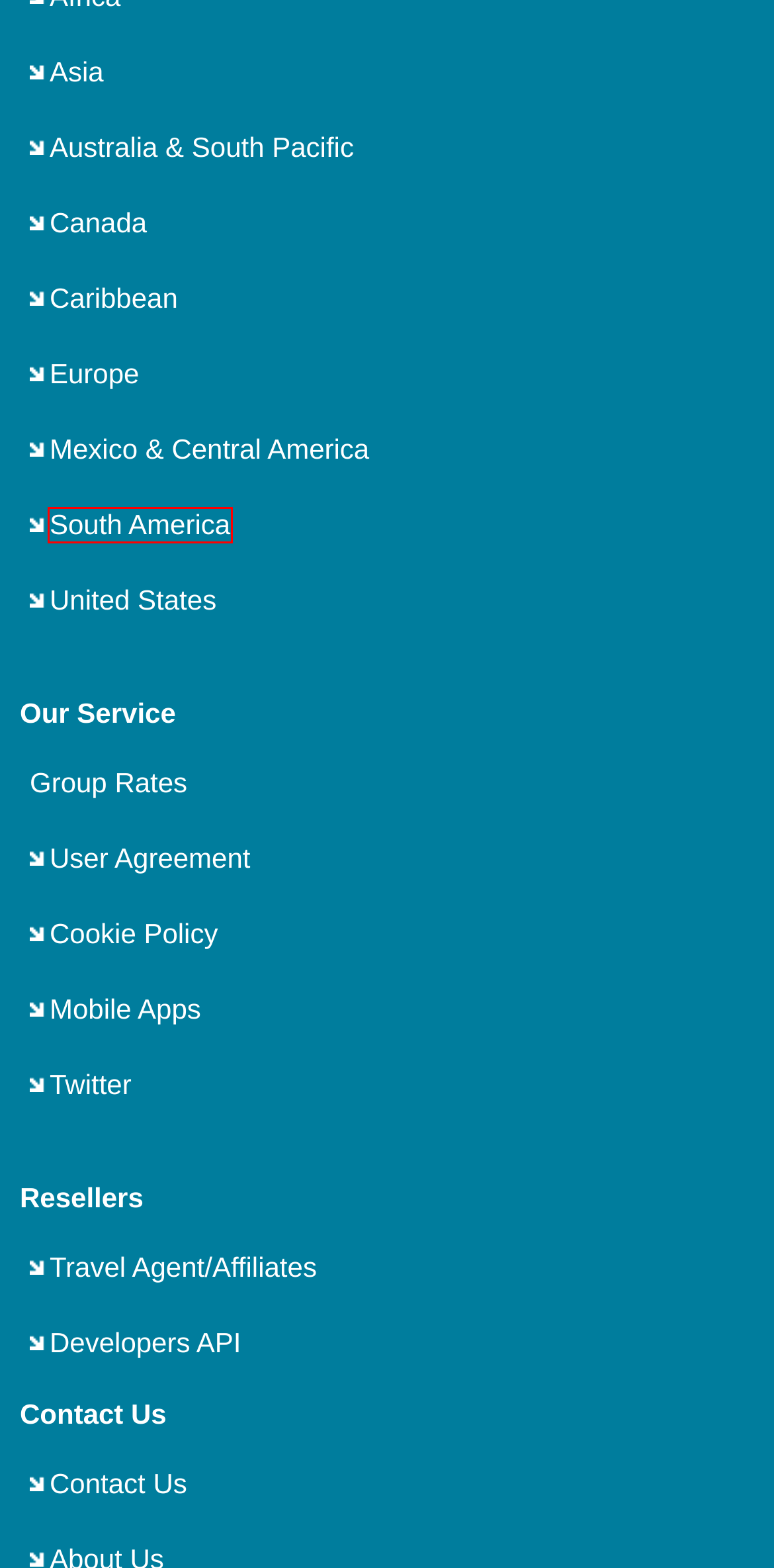A screenshot of a webpage is given with a red bounding box around a UI element. Choose the description that best matches the new webpage shown after clicking the element within the red bounding box. Here are the candidates:
A. Mexico & Central America Airport Shuttle Service
B. Caribbean Airport Shuttle Service
C. User Agreement for airport rides
D. Contact us - Jayride.com | Compare and Book Airport Shuttles and Private Transfers
E. South America Airport Shuttle Service
F. U.S. States Airport Shuttle Service
G. Asia Airport Shuttle Service
H. Australia & South Pacific Airport Shuttle Service

E